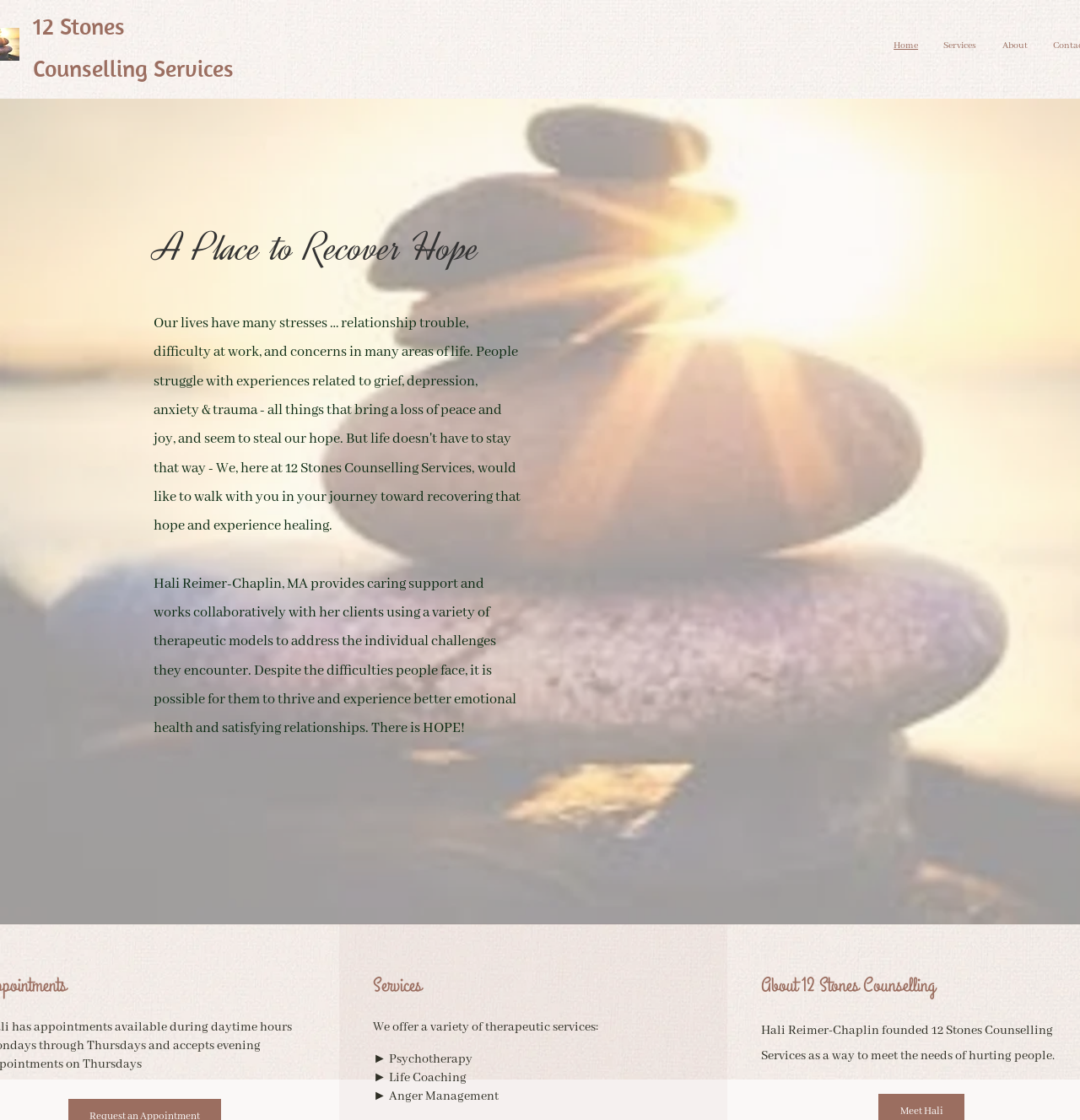What is the purpose of 12 Stones Counselling Services?
Look at the screenshot and respond with a single word or phrase.

to meet the needs of hurting people